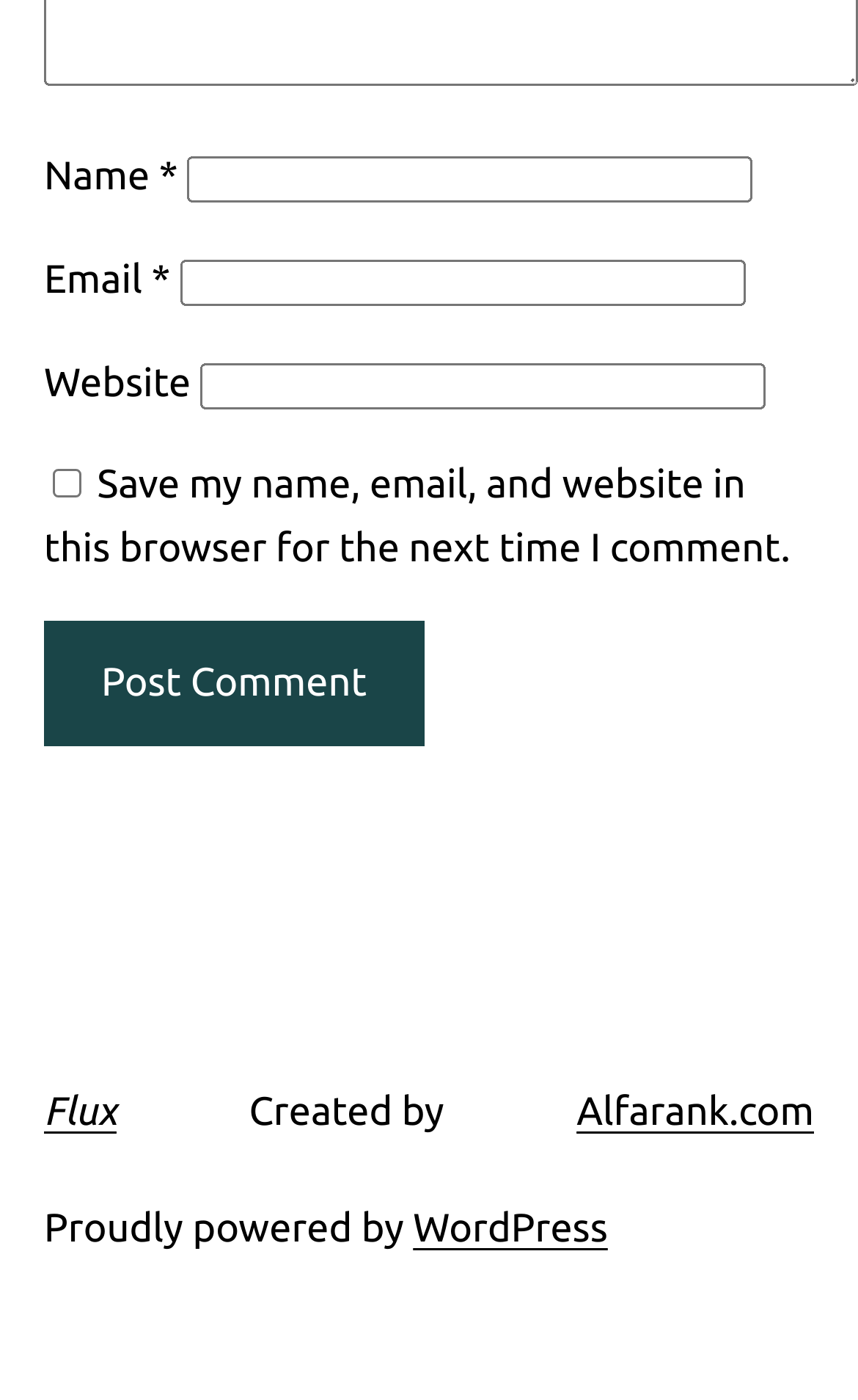Select the bounding box coordinates of the element I need to click to carry out the following instruction: "Enter your name".

[0.218, 0.112, 0.877, 0.145]